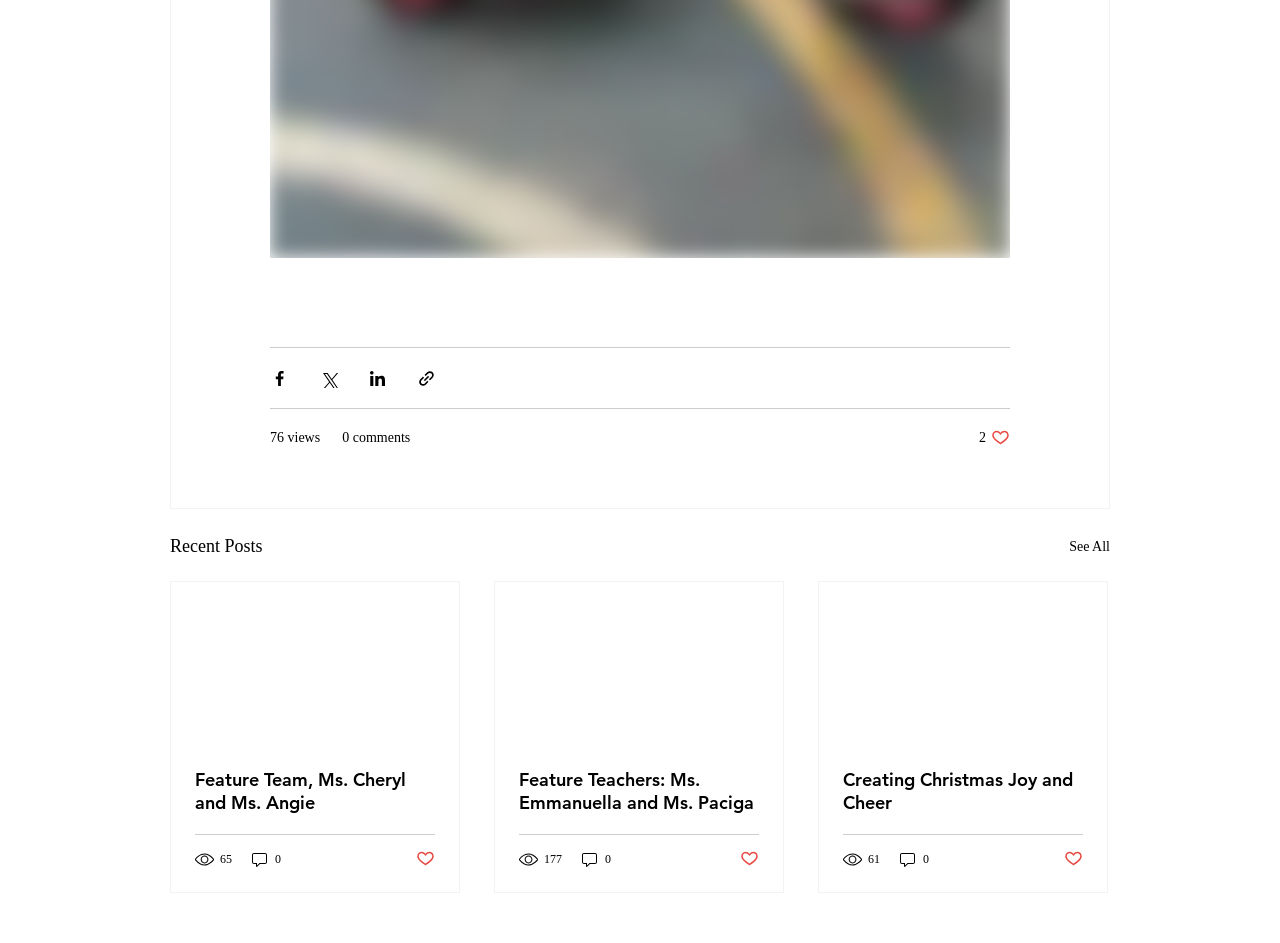Given the element description: "0 comments", predict the bounding box coordinates of the UI element it refers to, using four float numbers between 0 and 1, i.e., [left, top, right, bottom].

[0.267, 0.453, 0.32, 0.475]